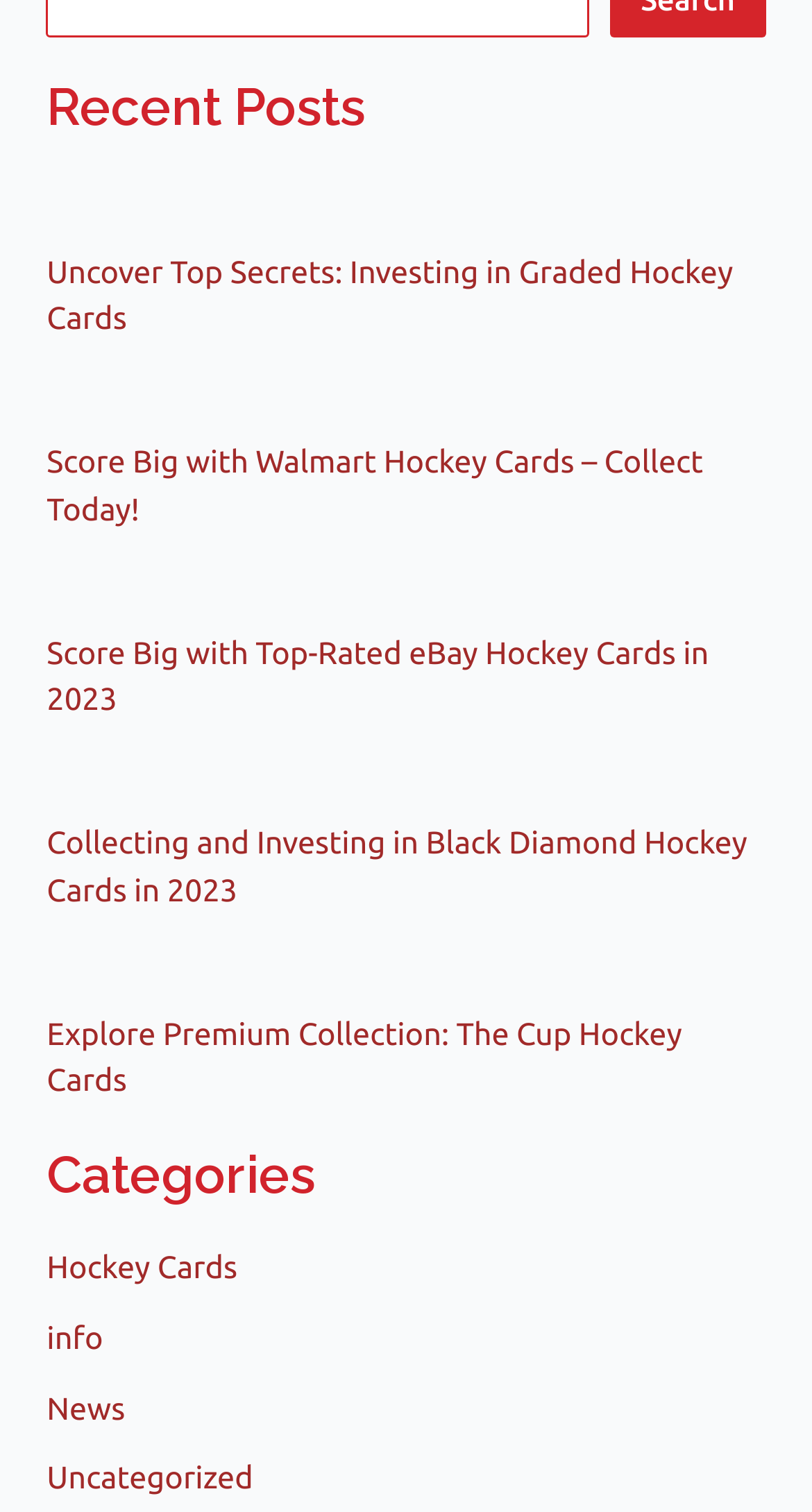What is the last link listed under the 'Categories' section?
Provide a concise answer using a single word or phrase based on the image.

Uncategorized